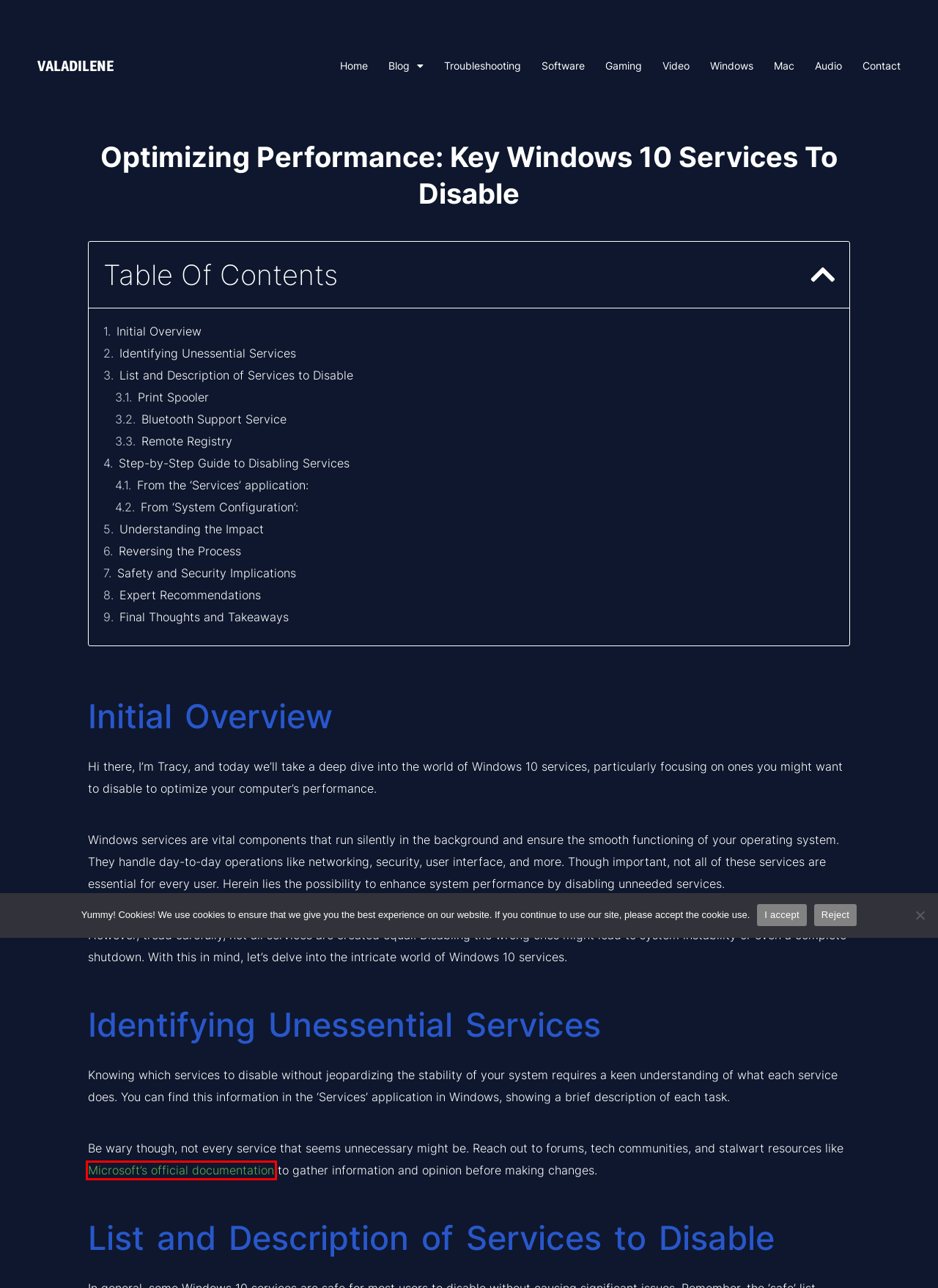Consider the screenshot of a webpage with a red bounding box and select the webpage description that best describes the new page that appears after clicking the element inside the red box. Here are the candidates:
A. Service Functions - Win32 apps | Microsoft Learn
B. Software - Valadilene
C. Blog - Valadilene
D. Home - Valadilene
E. Troubleshooting - Valadilene
F. Windows - Valadilene
G. Gaming - Valadilene
H. Contact - Valadilene

A